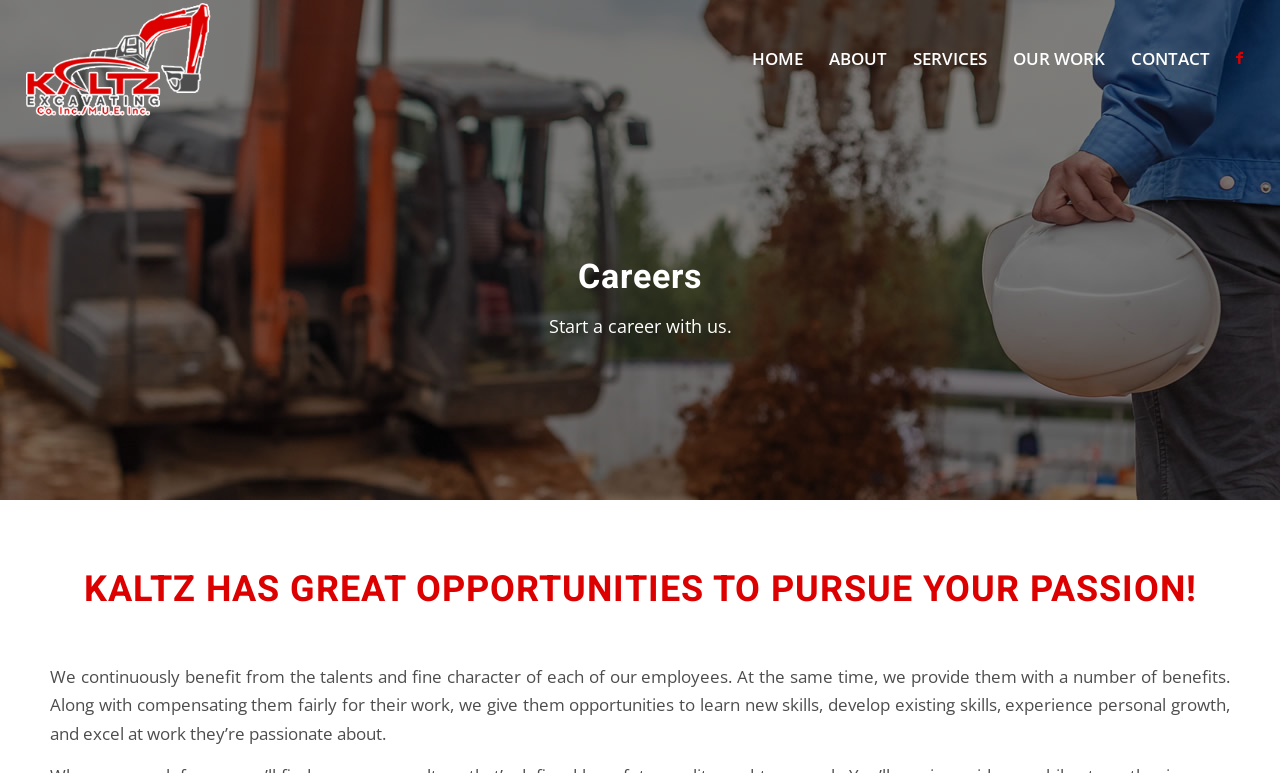Refer to the image and provide an in-depth answer to the question:
What benefits do employees receive?

According to the text on the webpage, employees receive benefits and opportunities, including fair compensation, learning new skills, developing existing skills, personal growth, and excelling at work they're passionate about.